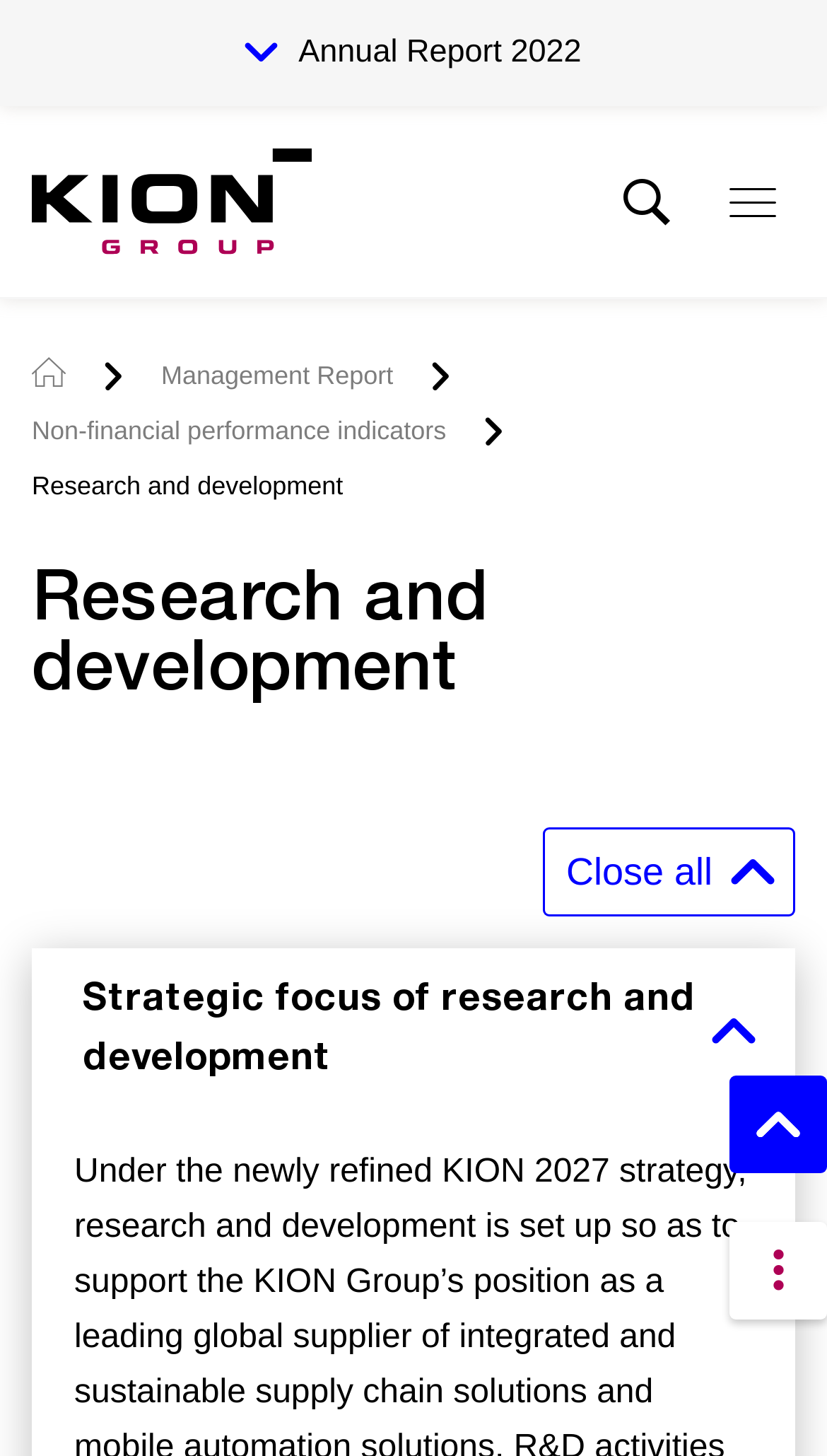Determine the bounding box coordinates for the area that needs to be clicked to fulfill this task: "Search on the website". The coordinates must be given as four float numbers between 0 and 1, i.e., [left, top, right, bottom].

[0.731, 0.109, 0.833, 0.168]